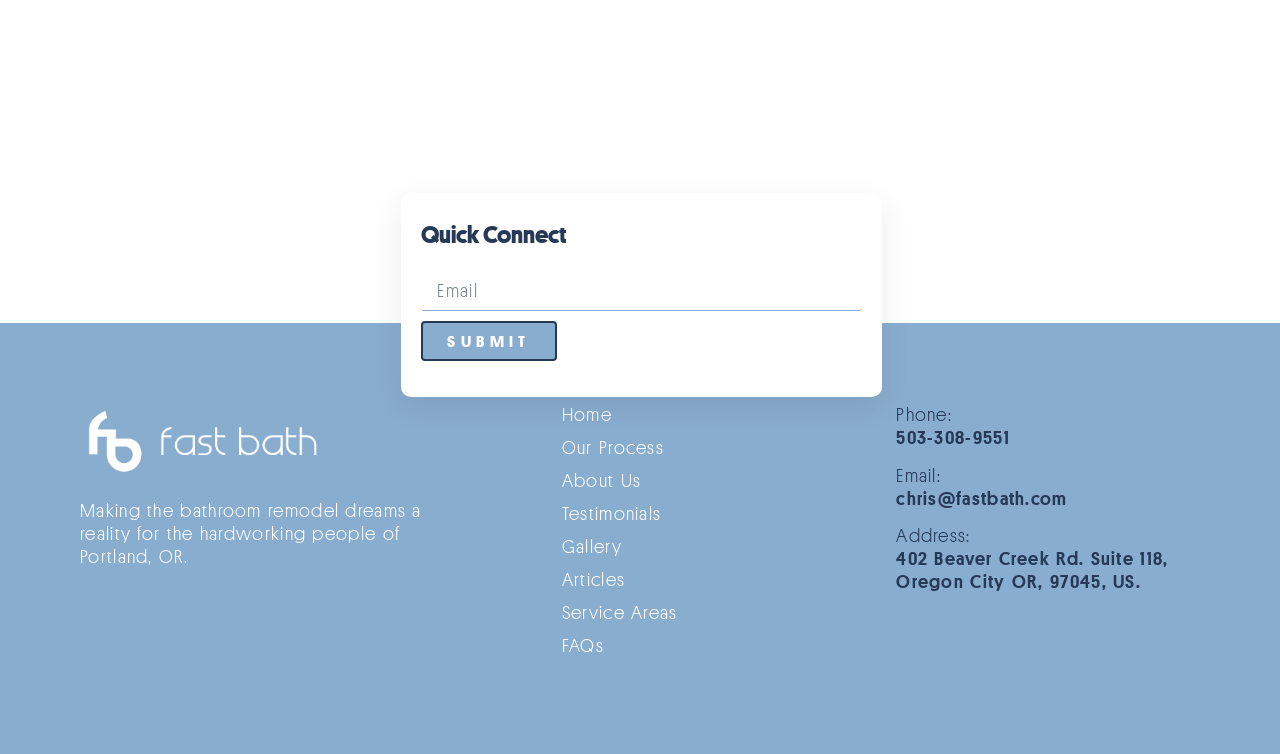Pinpoint the bounding box coordinates for the area that should be clicked to perform the following instruction: "Go to home page".

[0.433, 0.535, 0.685, 0.565]